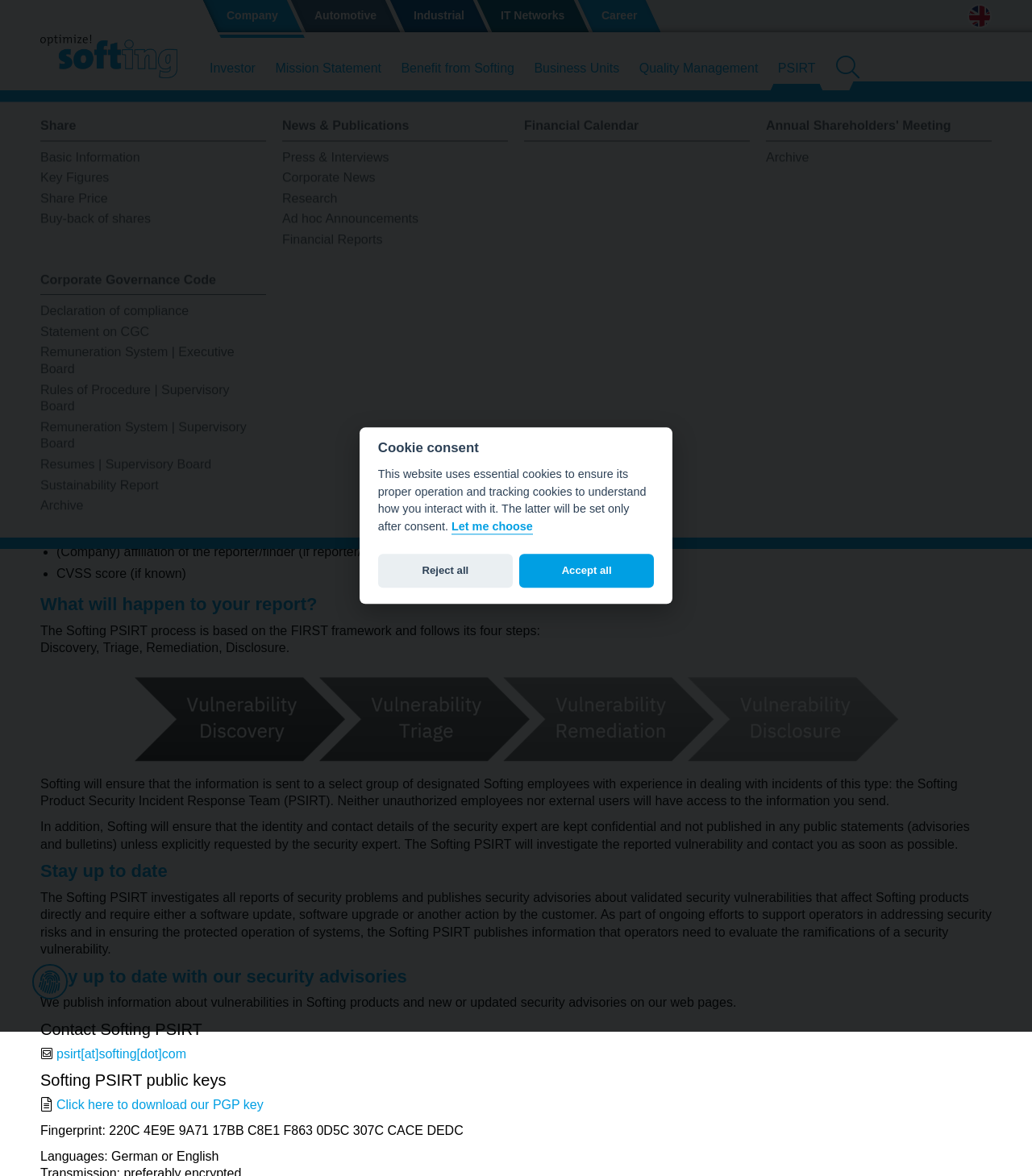Please determine the bounding box coordinates of the element's region to click in order to carry out the following instruction: "Report a security vulnerability". The coordinates should be four float numbers between 0 and 1, i.e., [left, top, right, bottom].

[0.626, 0.311, 0.752, 0.322]